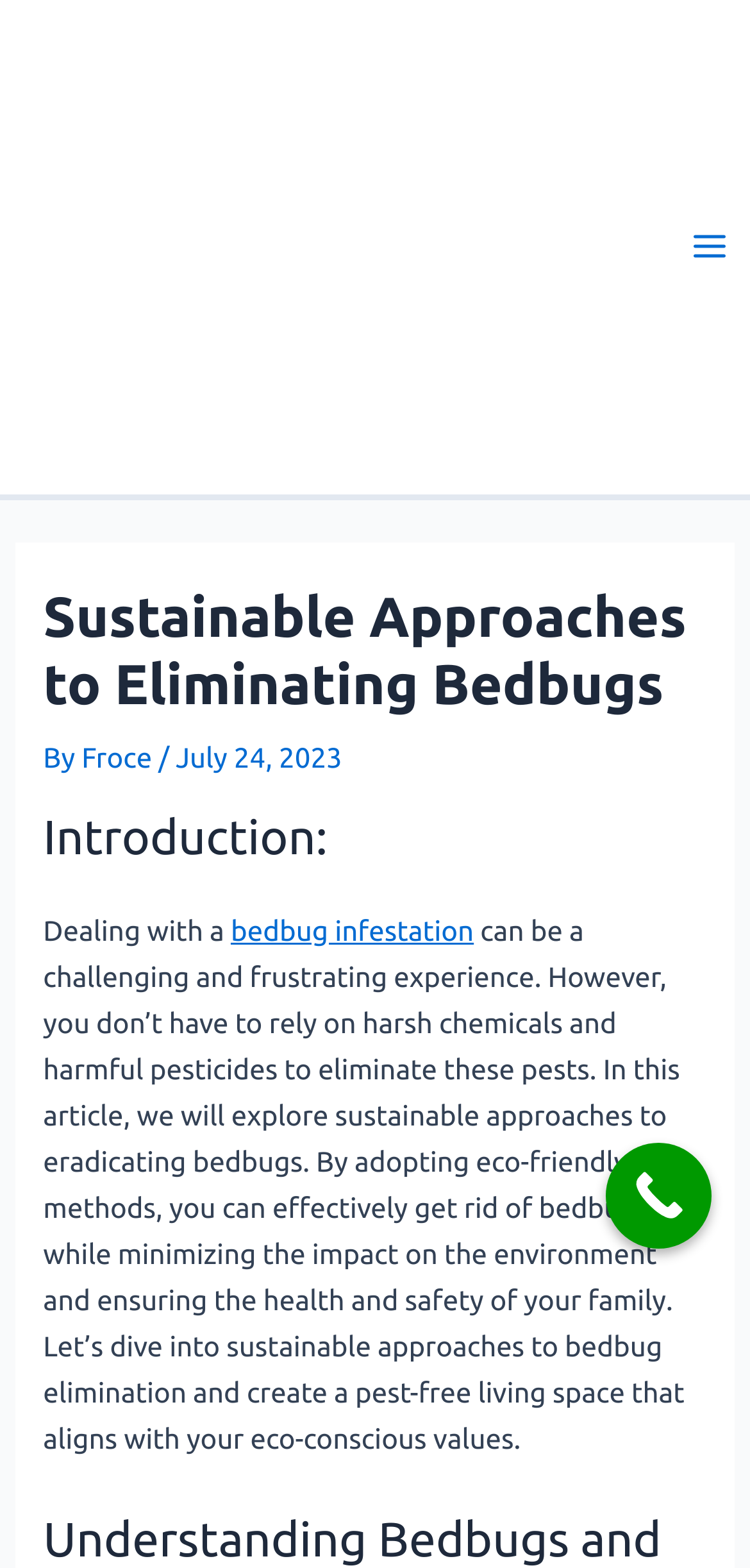Determine the bounding box coordinates of the UI element described by: "bedbug infestation".

[0.308, 0.582, 0.632, 0.603]